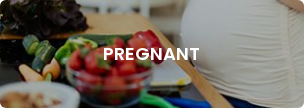What is the wooden table adorned with?
Your answer should be a single word or phrase derived from the screenshot.

Greens and vibrant produce